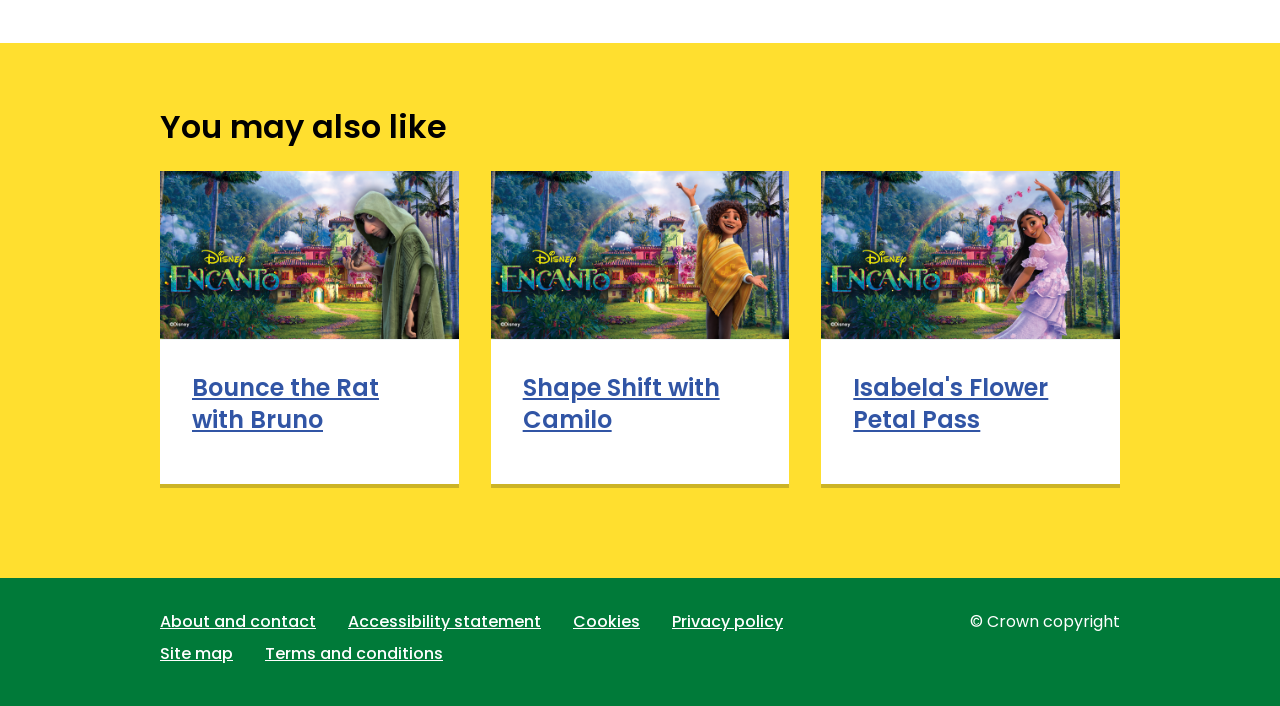Please identify the bounding box coordinates of the clickable area that will fulfill the following instruction: "Visit 'Isabela's Flower Petal Pass'". The coordinates should be in the format of four float numbers between 0 and 1, i.e., [left, top, right, bottom].

[0.642, 0.243, 0.875, 0.686]